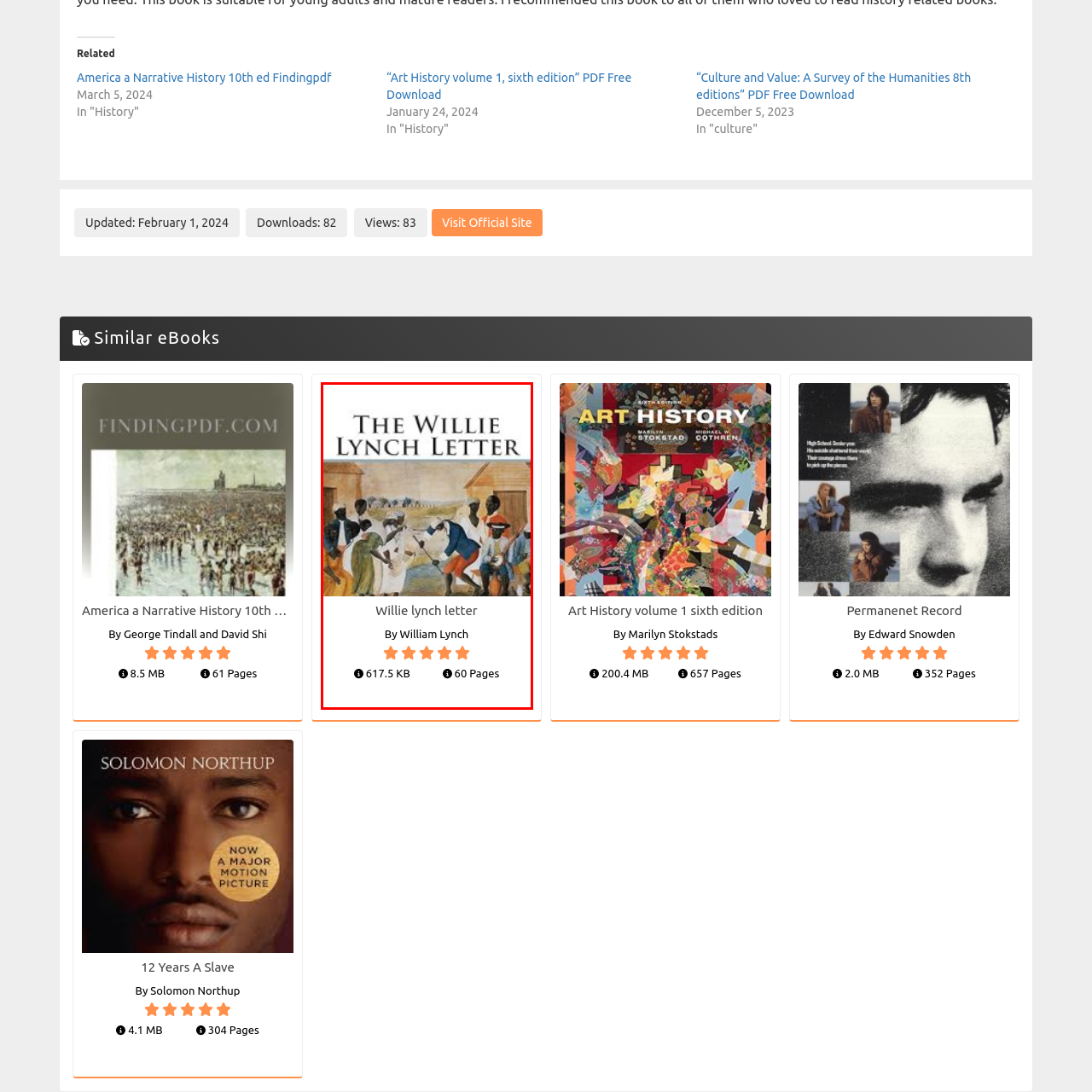What is the purpose of the star rating?
Observe the image within the red bounding box and give a detailed and thorough answer to the question.

The star rating is visually represented in the image, and its purpose is to indicate the popularity or reader satisfaction of the document, which suggests that it is a well-regarded and important resource in discussions of history and culture.